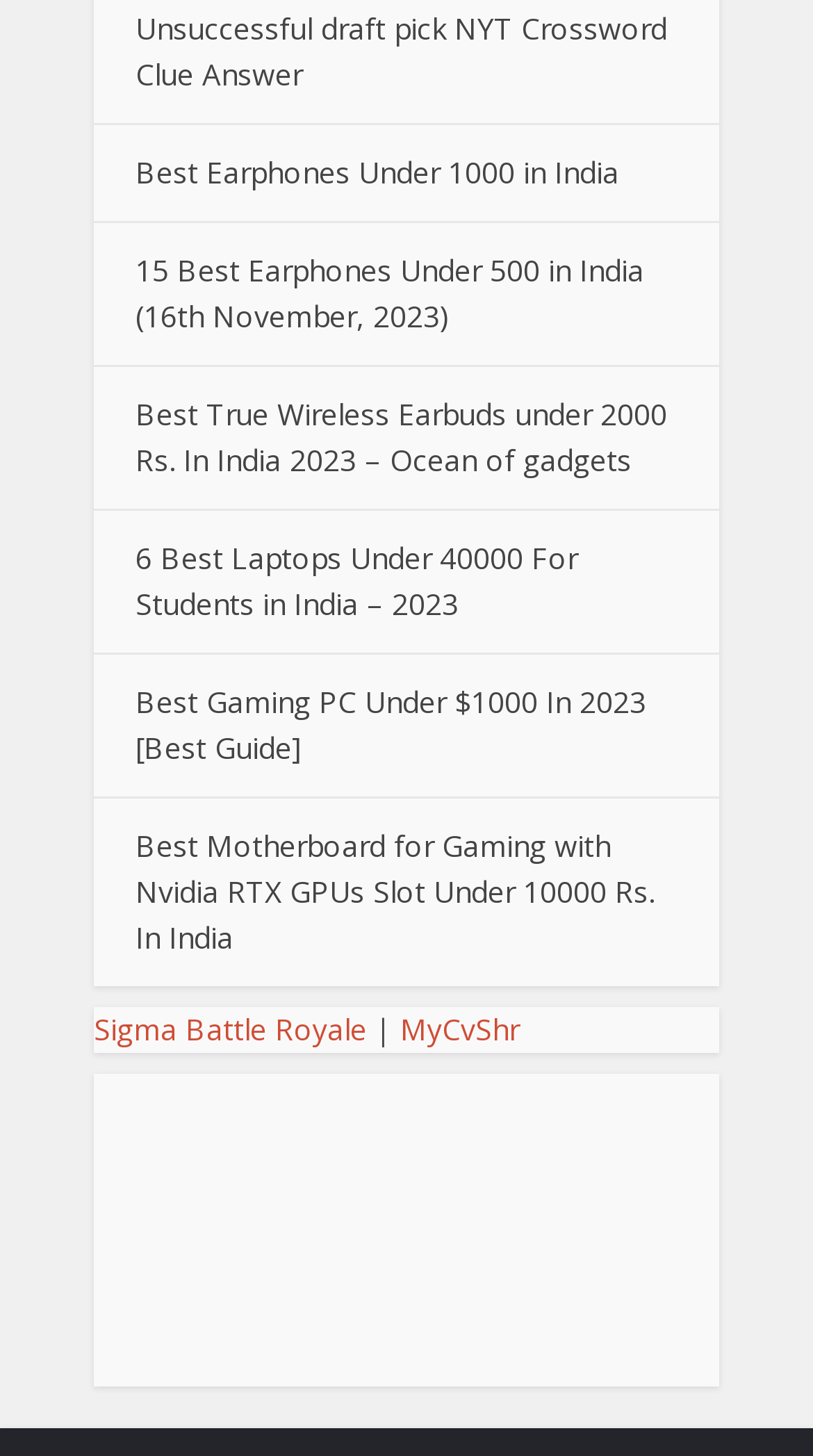Please find the bounding box coordinates of the section that needs to be clicked to achieve this instruction: "Visit the Sigma Battle Royale page".

[0.115, 0.693, 0.451, 0.72]